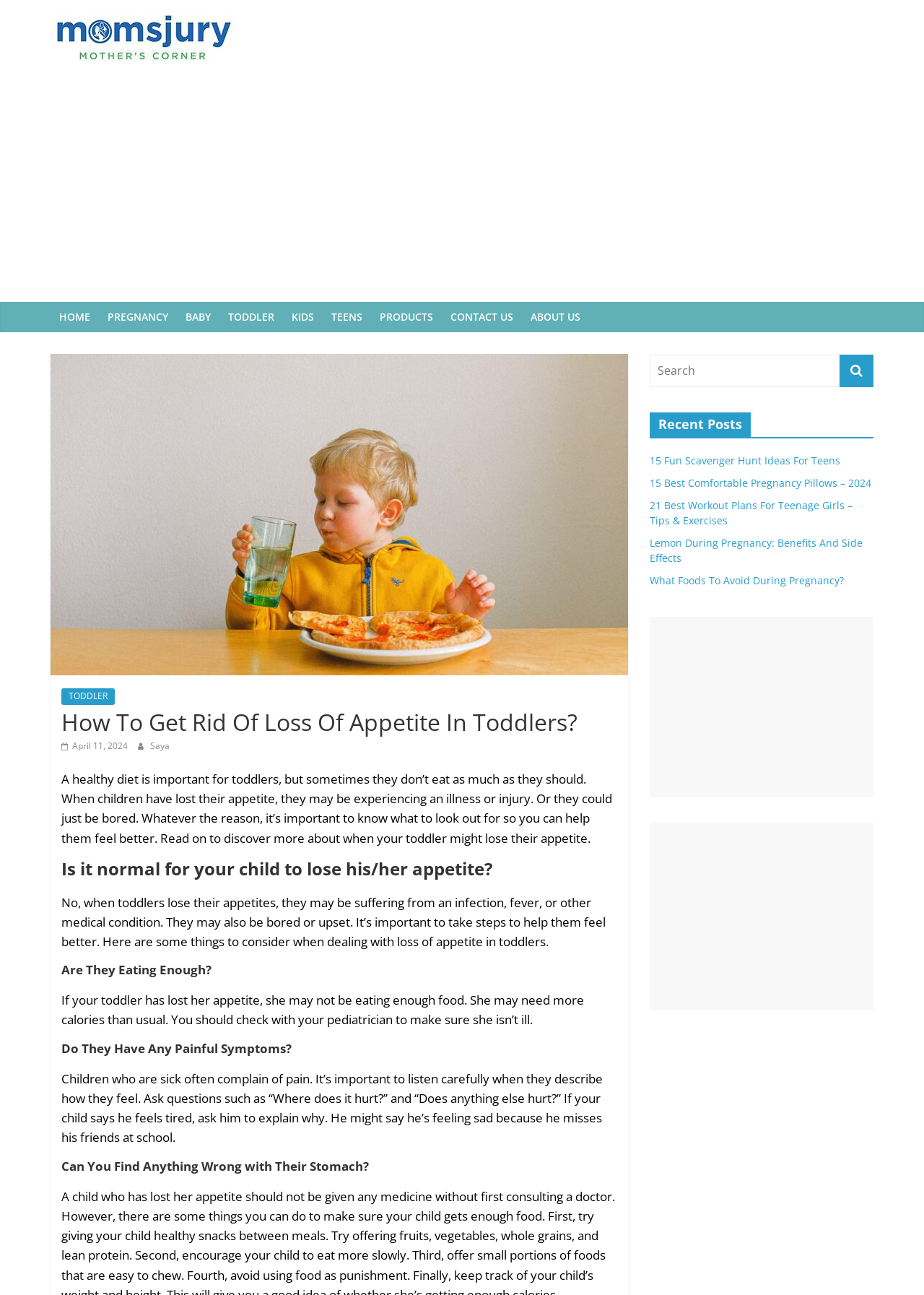Elaborate on the information and visuals displayed on the webpage.

This webpage is about the loss of appetite in toddlers, providing information on its causes and how to address the issue. At the top, there is a navigation menu with links to different sections of the website, including "HOME", "PREGNANCY", "BABY", "TODDLER", "KIDS", "TEENS", "PRODUCTS", "CONTACT US", and "ABOUT US". 

Below the navigation menu, there is an image related to the topic of loss of appetite in toddlers. The main content of the webpage is divided into sections, each with a heading. The first section is an introduction to the topic, explaining that a healthy diet is important for toddlers, but sometimes they may lose their appetite due to illness, injury, or boredom. 

The subsequent sections discuss whether it is normal for a child to lose their appetite, the importance of ensuring they are eating enough, and identifying any painful symptoms they may be experiencing. There is also a section that explores possible stomach issues that may be contributing to the loss of appetite. 

On the right side of the webpage, there are three sections with advertisements. Additionally, there is a search box and a "Recent Posts" section that lists several article links, including "15 Fun Scavenger Hunt Ideas For Teens", "15 Best Comfortable Pregnancy Pillows – 2024", and "21 Best Workout Plans For Teenage Girls – Tips & Exercises".